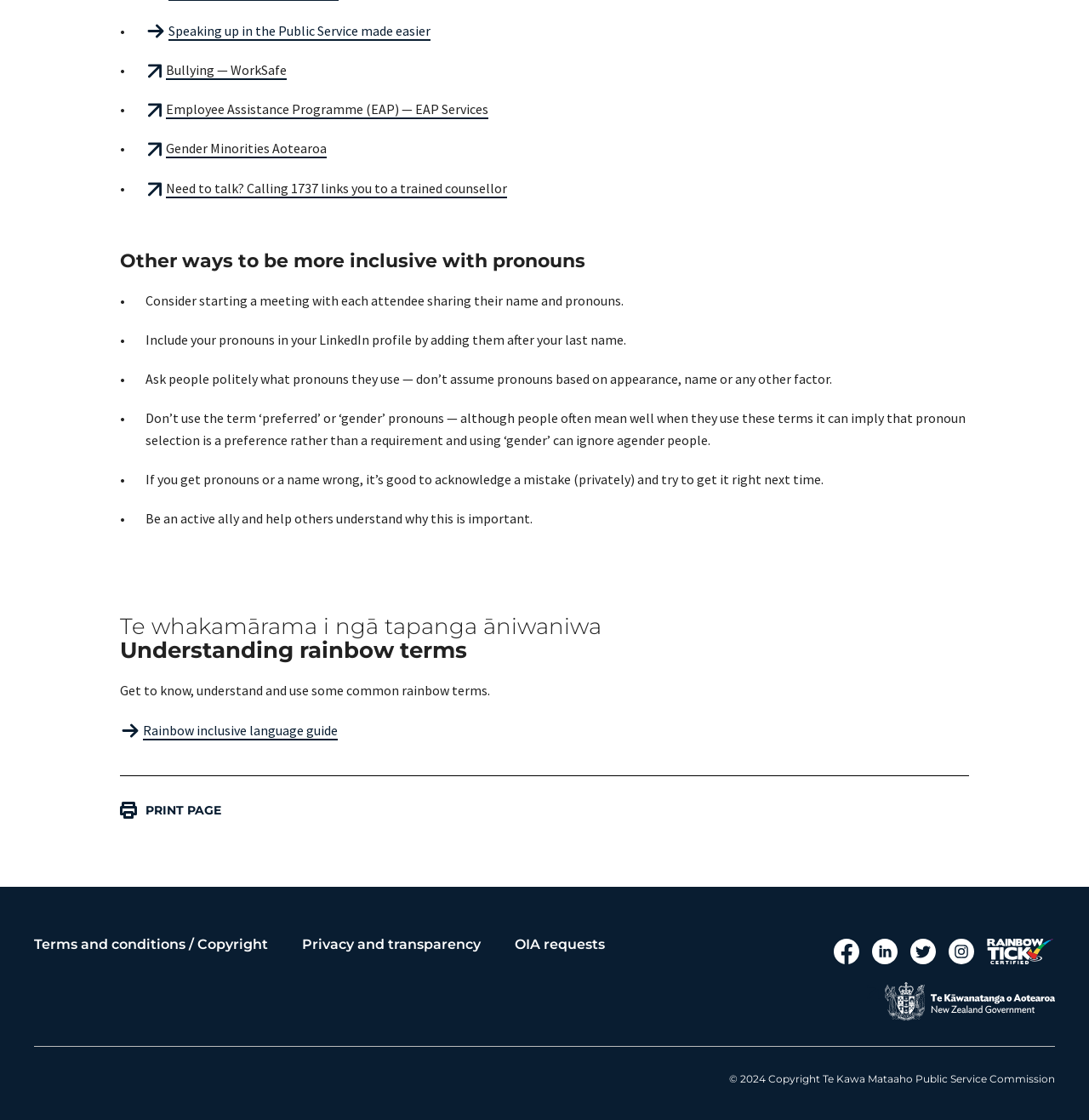Please mark the bounding box coordinates of the area that should be clicked to carry out the instruction: "Print the current page".

[0.11, 0.71, 0.203, 0.737]